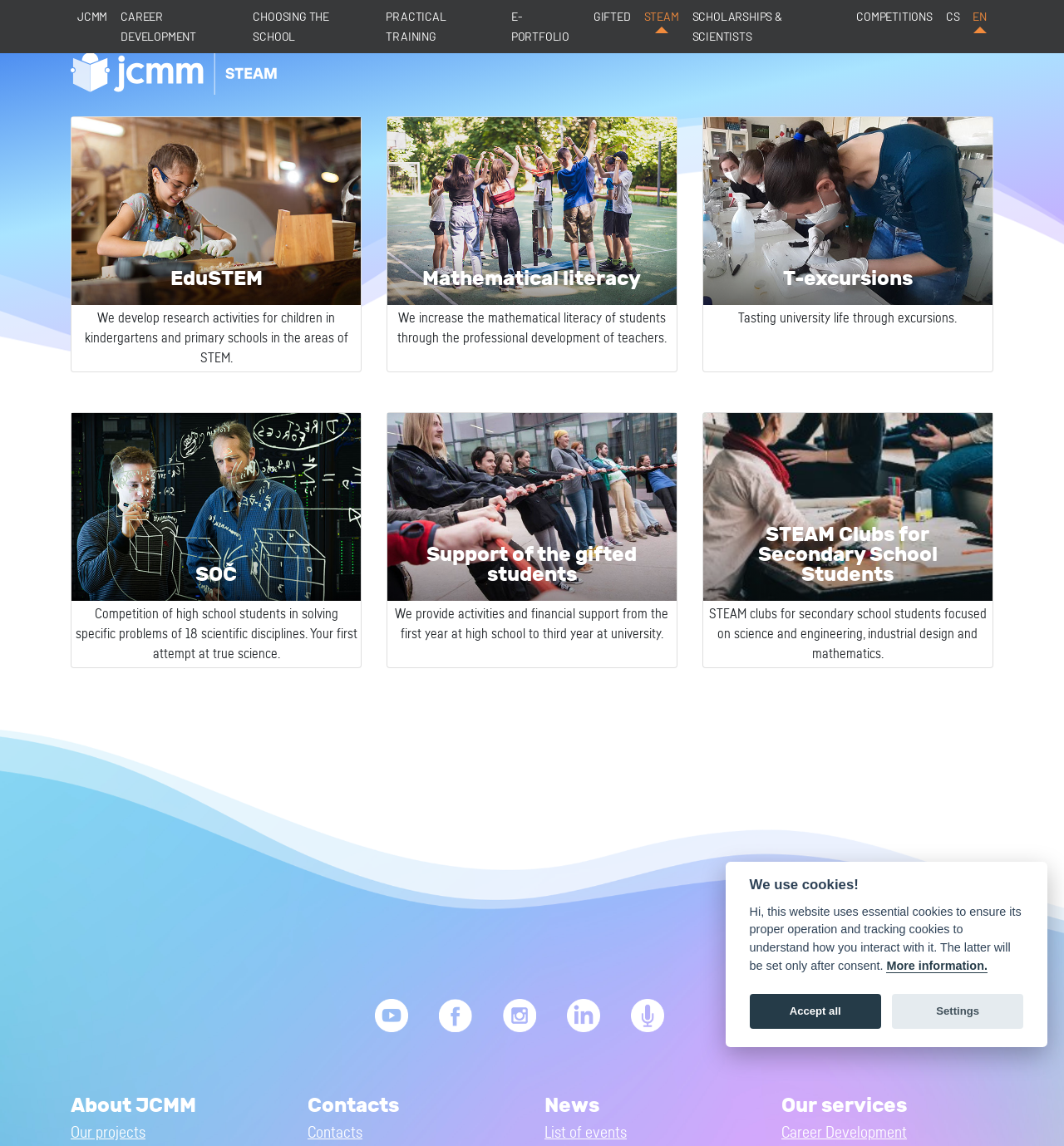Please locate the bounding box coordinates of the element that should be clicked to achieve the given instruction: "Learn about STEAM Clubs for Secondary School Students".

[0.66, 0.36, 0.934, 0.583]